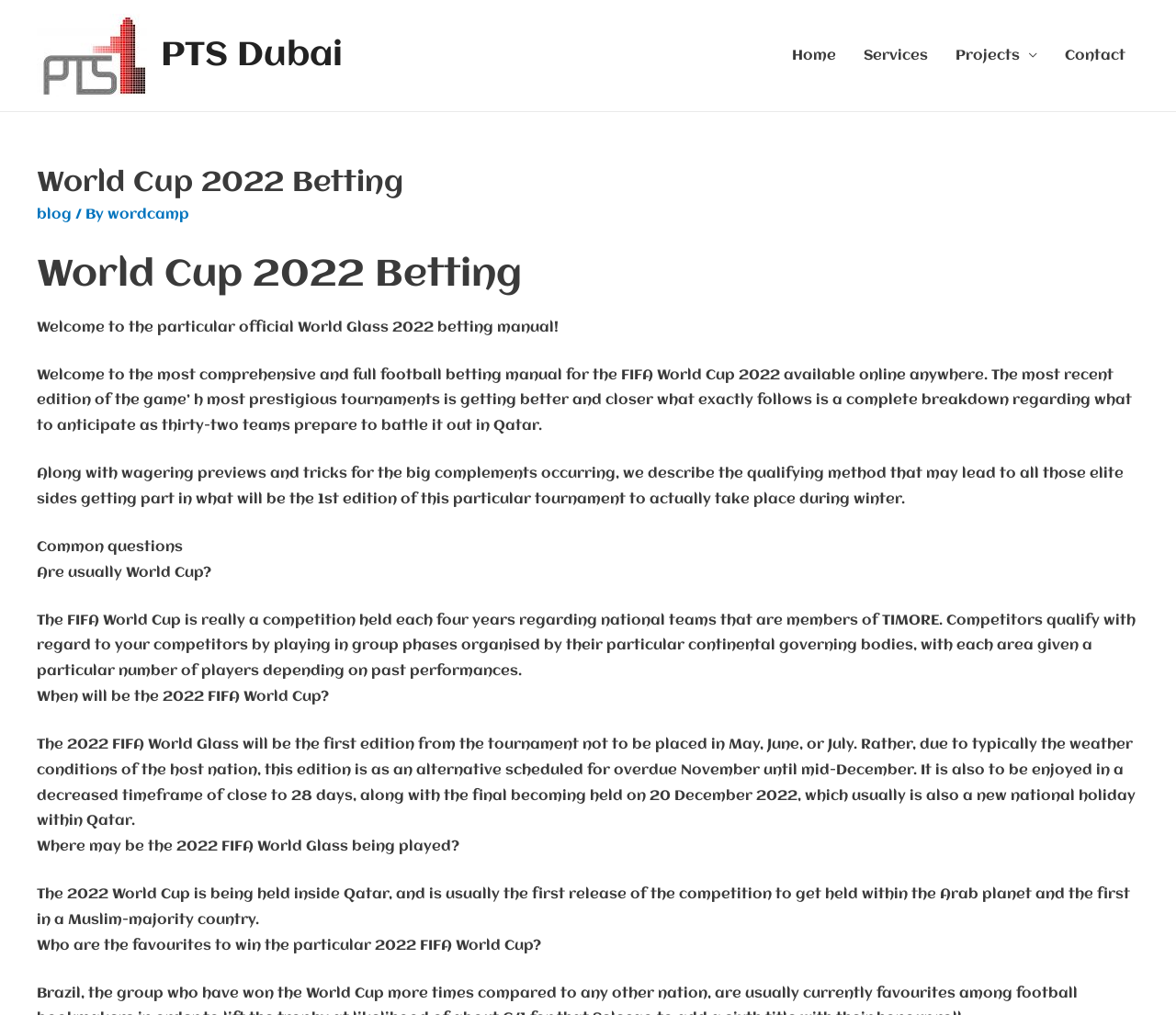Locate the bounding box coordinates of the element that should be clicked to fulfill the instruction: "Contact us".

[0.894, 0.028, 0.969, 0.082]